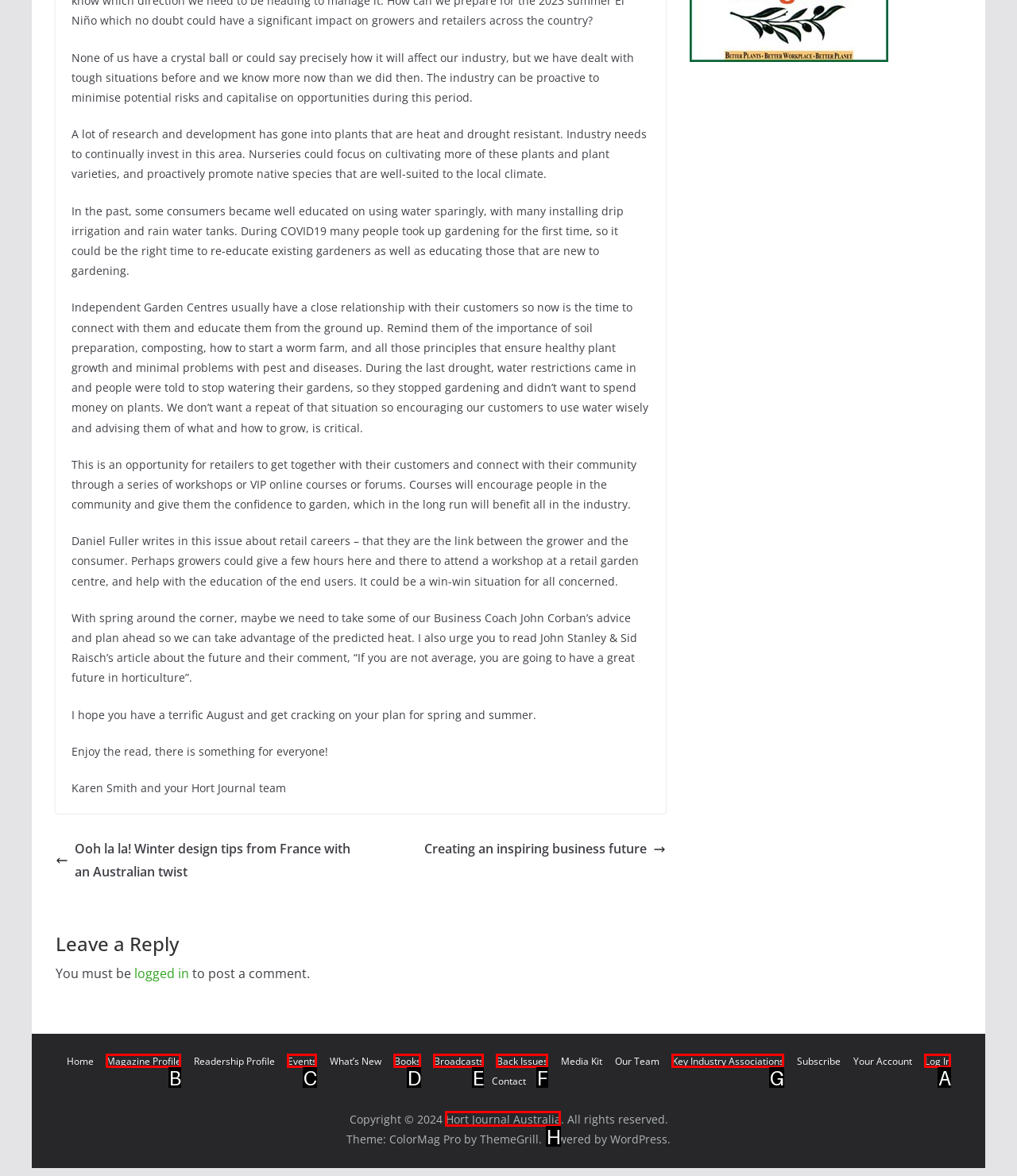Determine the letter of the UI element that you need to click to perform the task: Click on the 'Log In' link.
Provide your answer with the appropriate option's letter.

A